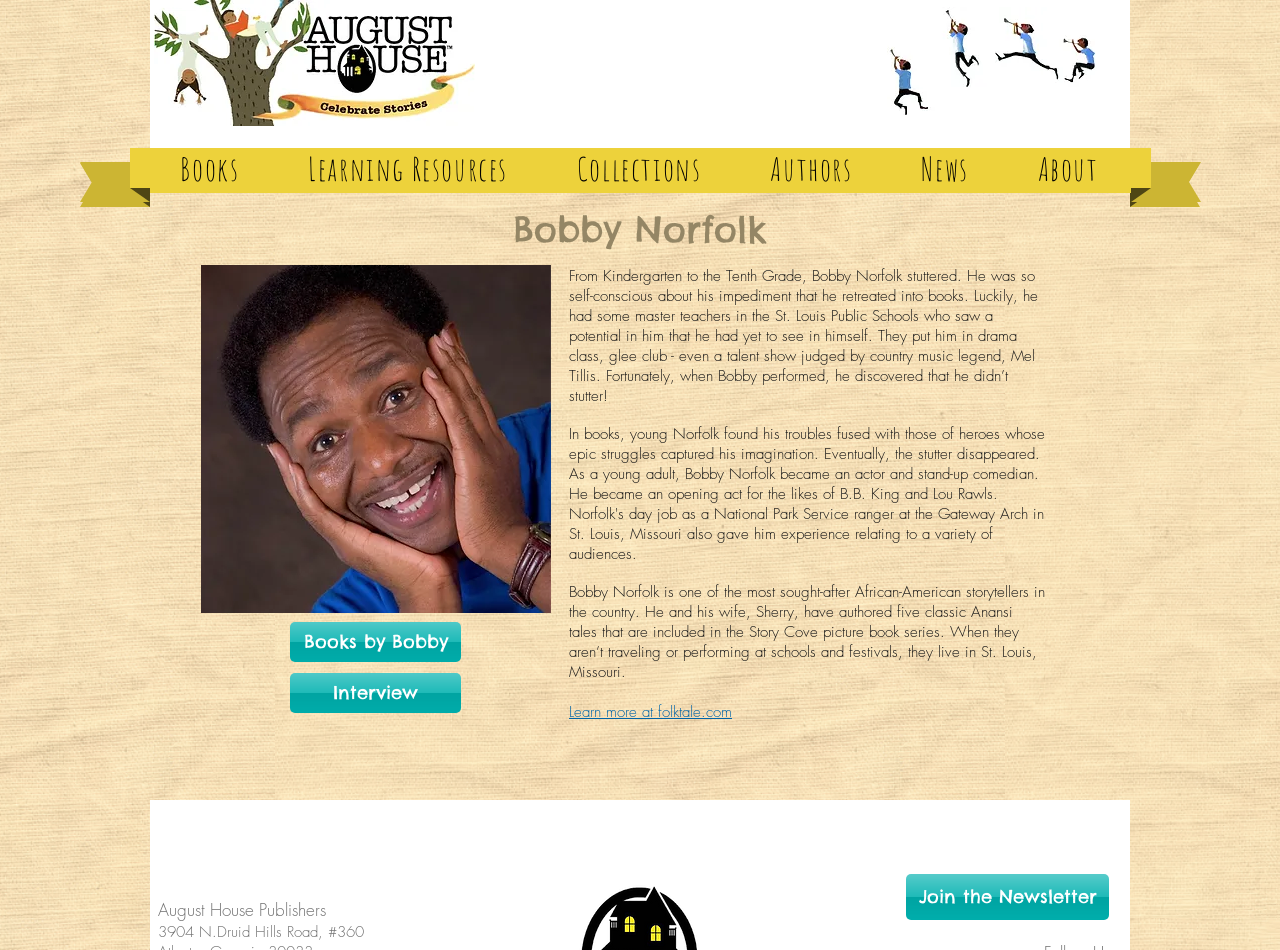Could you highlight the region that needs to be clicked to execute the instruction: "View books by Bobby"?

[0.227, 0.655, 0.36, 0.697]